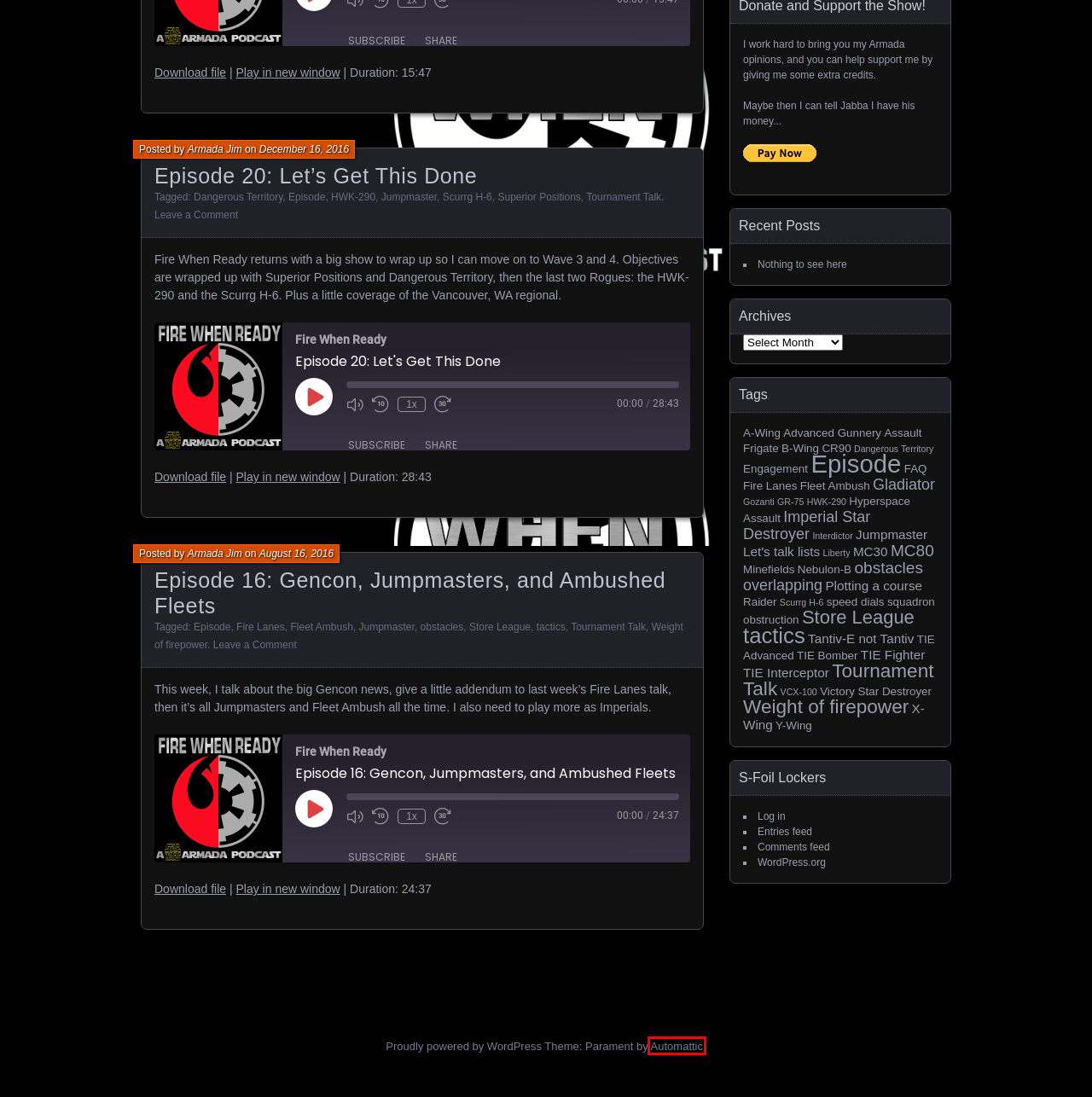You are given a screenshot depicting a webpage with a red bounding box around a UI element. Select the description that best corresponds to the new webpage after clicking the selected element. Here are the choices:
A. Automattic – Making the web a better place
B. TIE Advanced | Fire When Ready
C. Assault Frigate | Fire When Ready
D. HWK-290 | Fire When Ready
E. Nebulon-B | Fire When Ready
F. Comments for Fire When Ready
G. MC30 | Fire When Ready
H. Weight of firepower | Fire When Ready

A